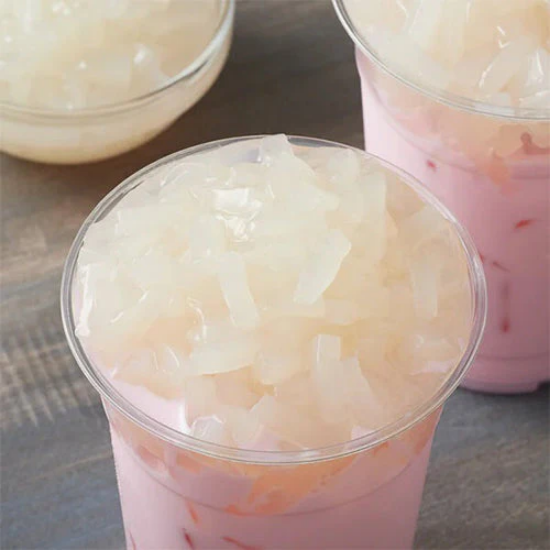Depict the image with a detailed narrative.

This enticing image showcases a refreshing beverage topped generously with a layer of translucent jelly, commonly used in bubble tea. The drink appears to have a delightful pink hue, suggesting a fruity flavor beneath the clear jelly topping. In the background, you can see another cup featuring a lighter jelly, indicating the variety available. The drinks are presented in clear plastic cups, allowing for a vibrant visual of the textures and colors, set against a rustic wooden surface that adds warmth to the overall presentation. This stylish arrangement highlights the appeal of bubble tea as a fun and tasty experience. Perfect for those looking to enjoy a chewy and refreshing treat!